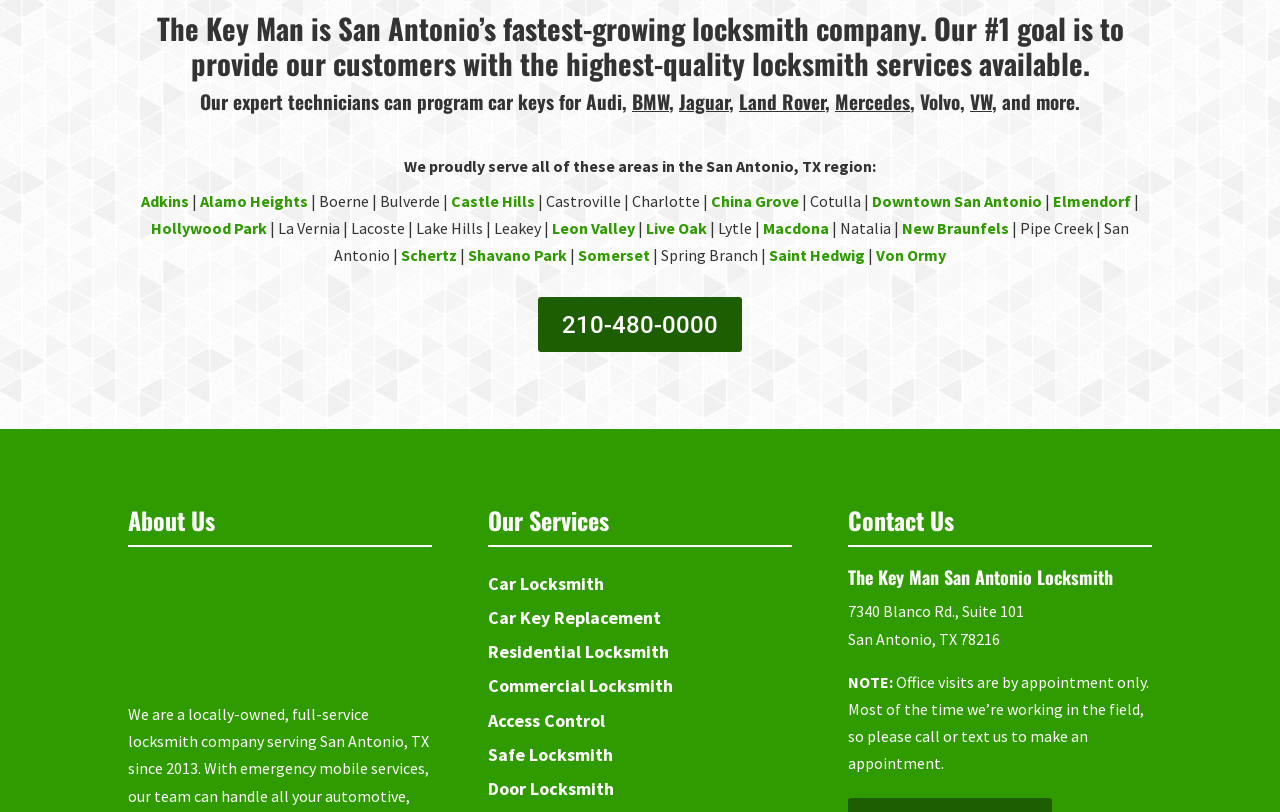Provide a brief response in the form of a single word or phrase:
What services does The Key Man offer?

Car Locksmith, Car Key Replacement, etc.